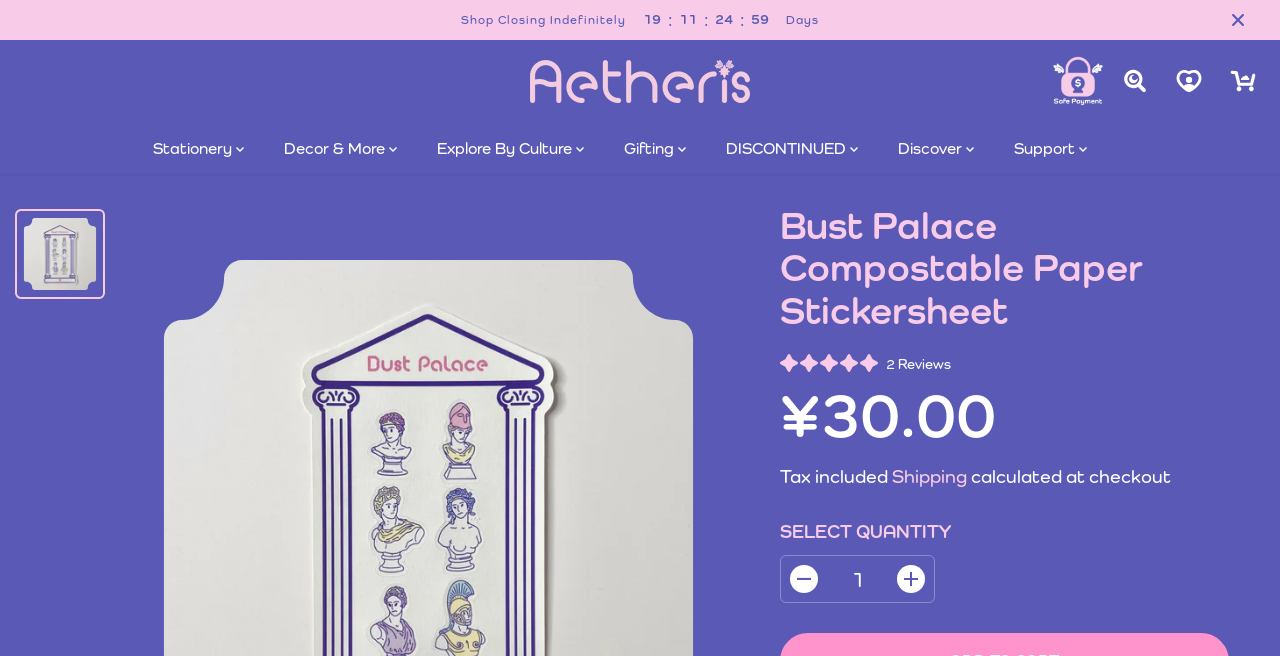Please determine the bounding box coordinates of the element's region to click in order to carry out the following instruction: "Increase quantity for Bust Palace Compostable Paper Stickersheet". The coordinates should be four float numbers between 0 and 1, i.e., [left, top, right, bottom].

[0.701, 0.862, 0.723, 0.904]